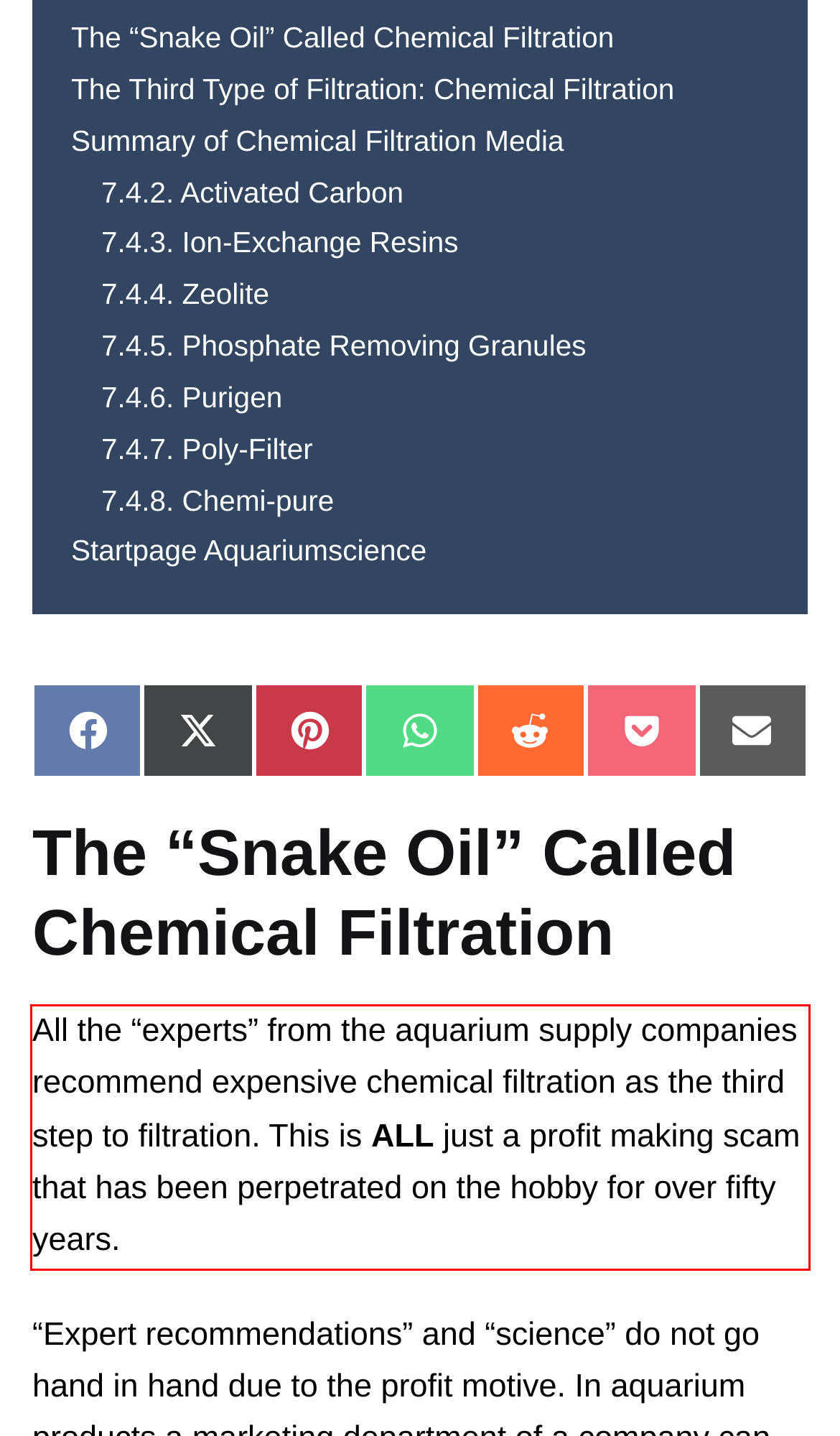By examining the provided screenshot of a webpage, recognize the text within the red bounding box and generate its text content.

All the “experts” from the aquarium supply companies recommend expensive chemical filtration as the third step to filtration. This is ALL just a profit making scam that has been perpetrated on the hobby for over fifty years.